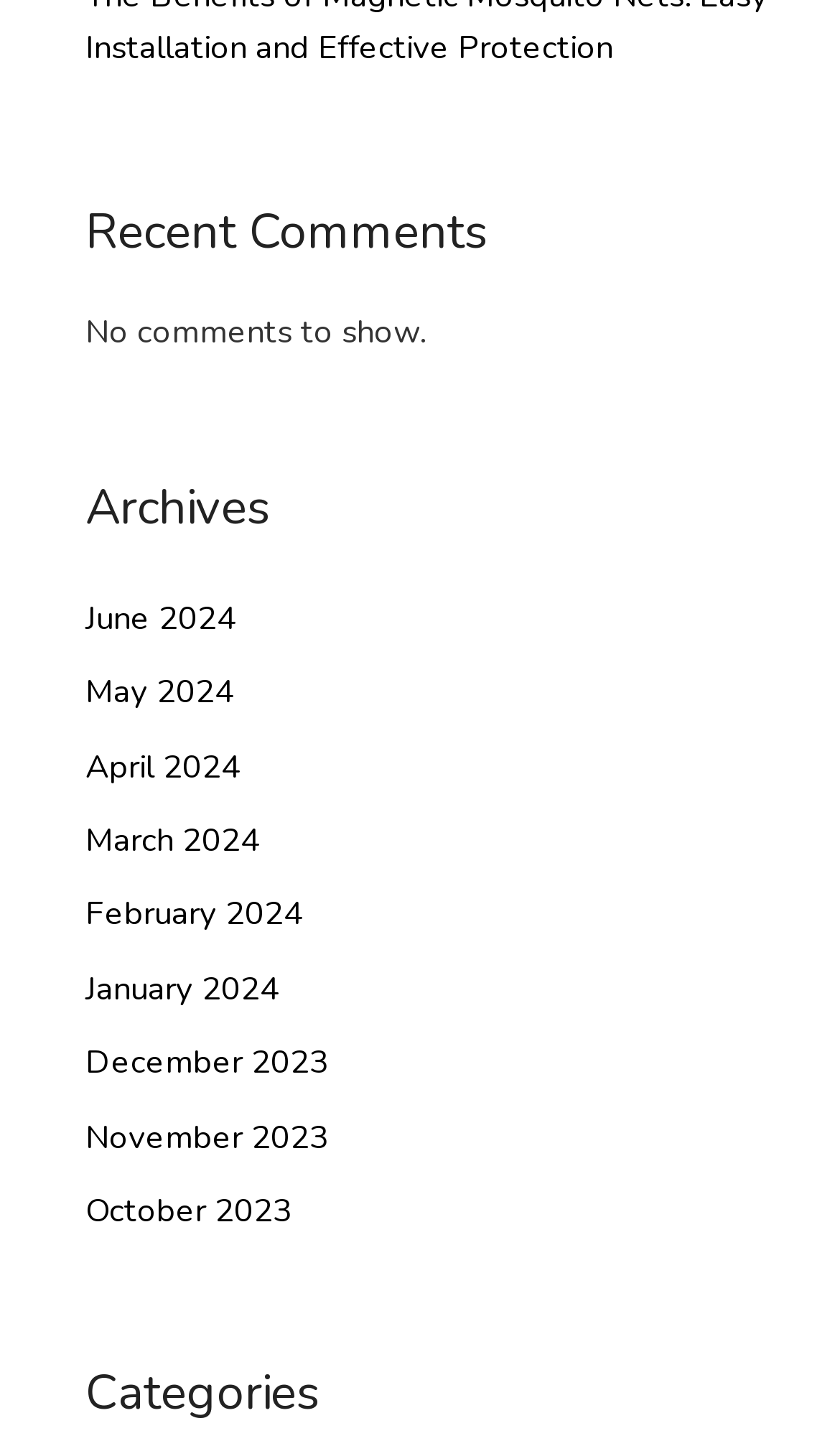Please specify the coordinates of the bounding box for the element that should be clicked to carry out this instruction: "go to June 2024 archives". The coordinates must be four float numbers between 0 and 1, formatted as [left, top, right, bottom].

[0.101, 0.414, 0.281, 0.444]